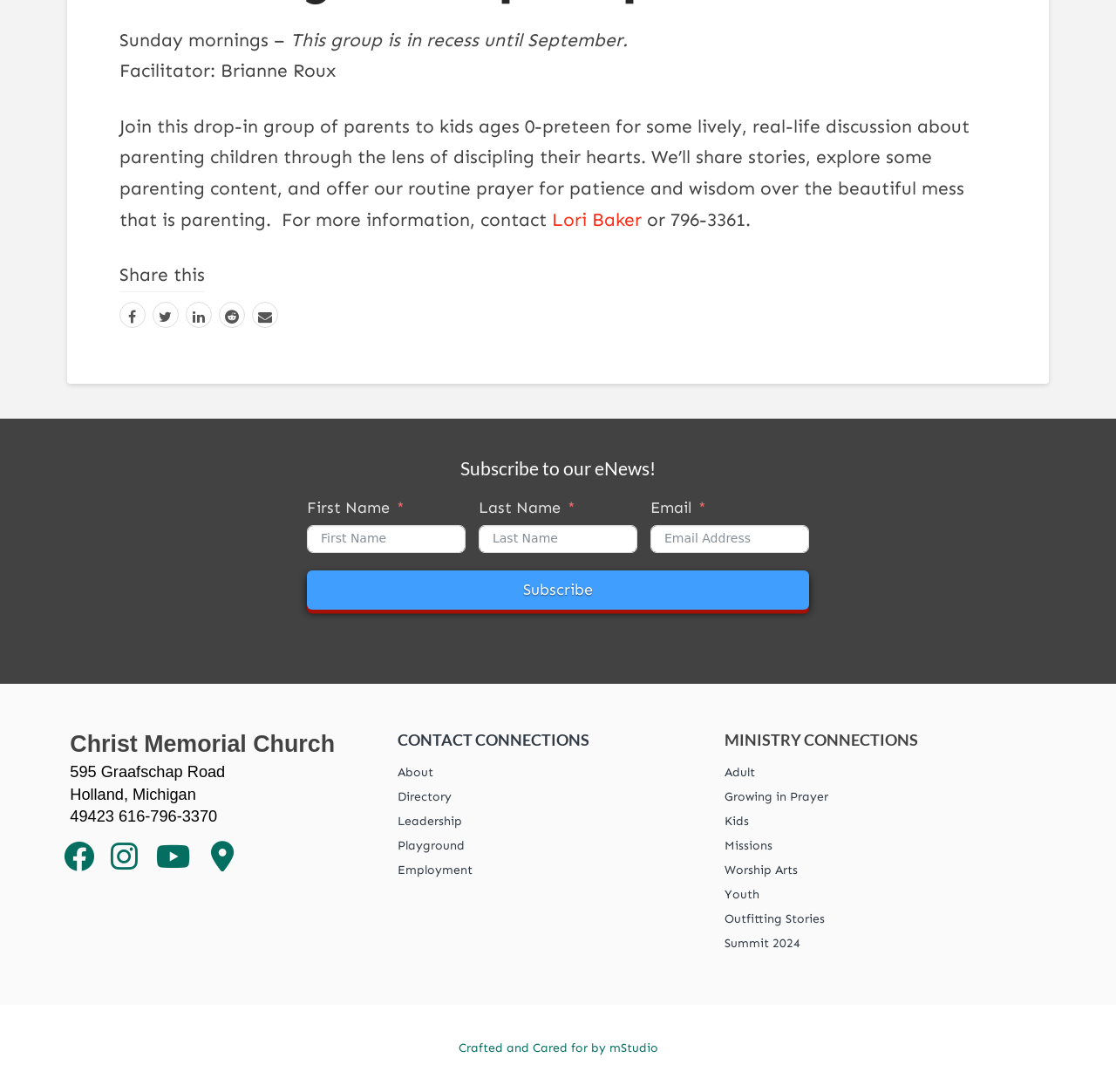Please determine the bounding box coordinates of the element's region to click in order to carry out the following instruction: "Select quantity". The coordinates should be four float numbers between 0 and 1, i.e., [left, top, right, bottom].

None